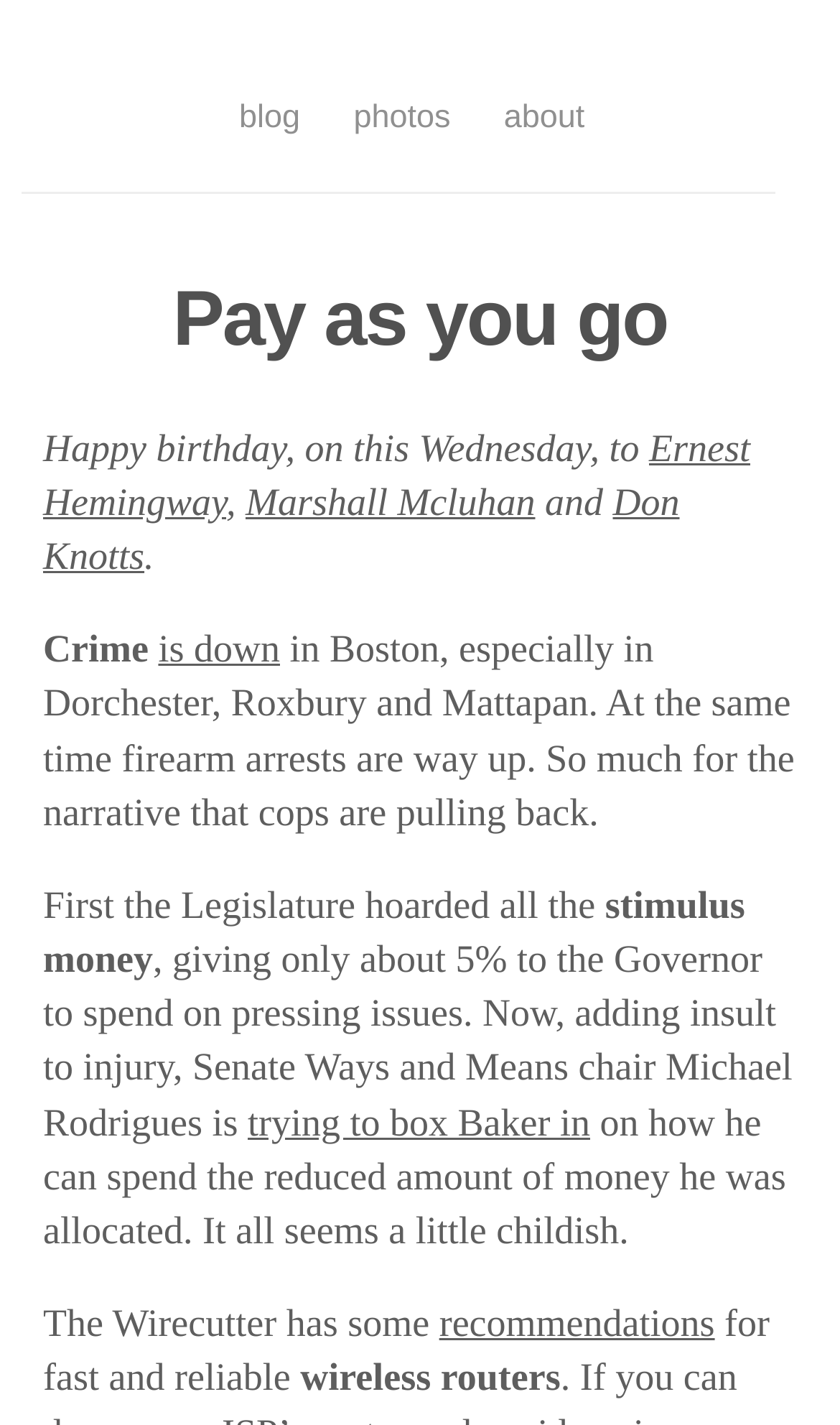Identify the bounding box coordinates of the section to be clicked to complete the task described by the following instruction: "view recommendations". The coordinates should be four float numbers between 0 and 1, formatted as [left, top, right, bottom].

[0.523, 0.914, 0.851, 0.944]